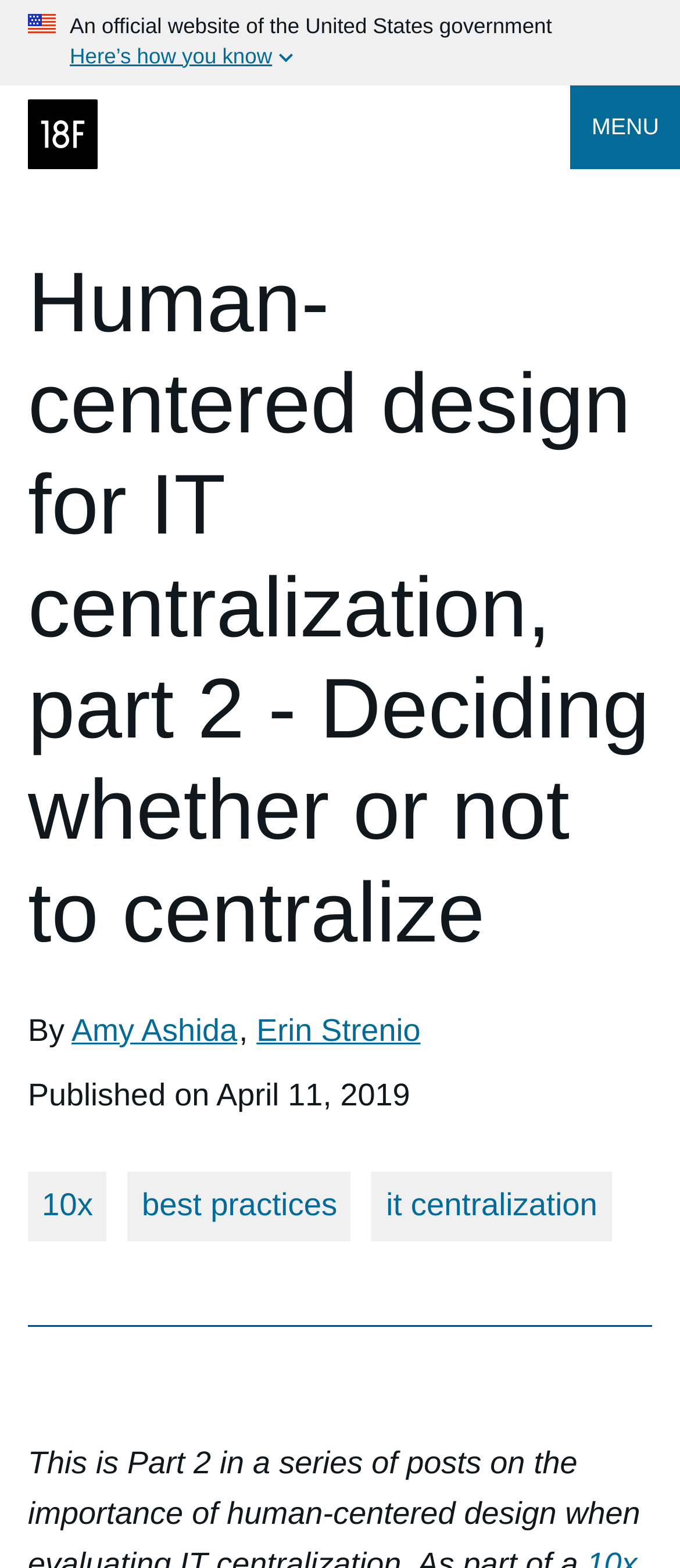Use a single word or phrase to answer this question: 
What is the flag icon on the top left corner?

U.S. flag